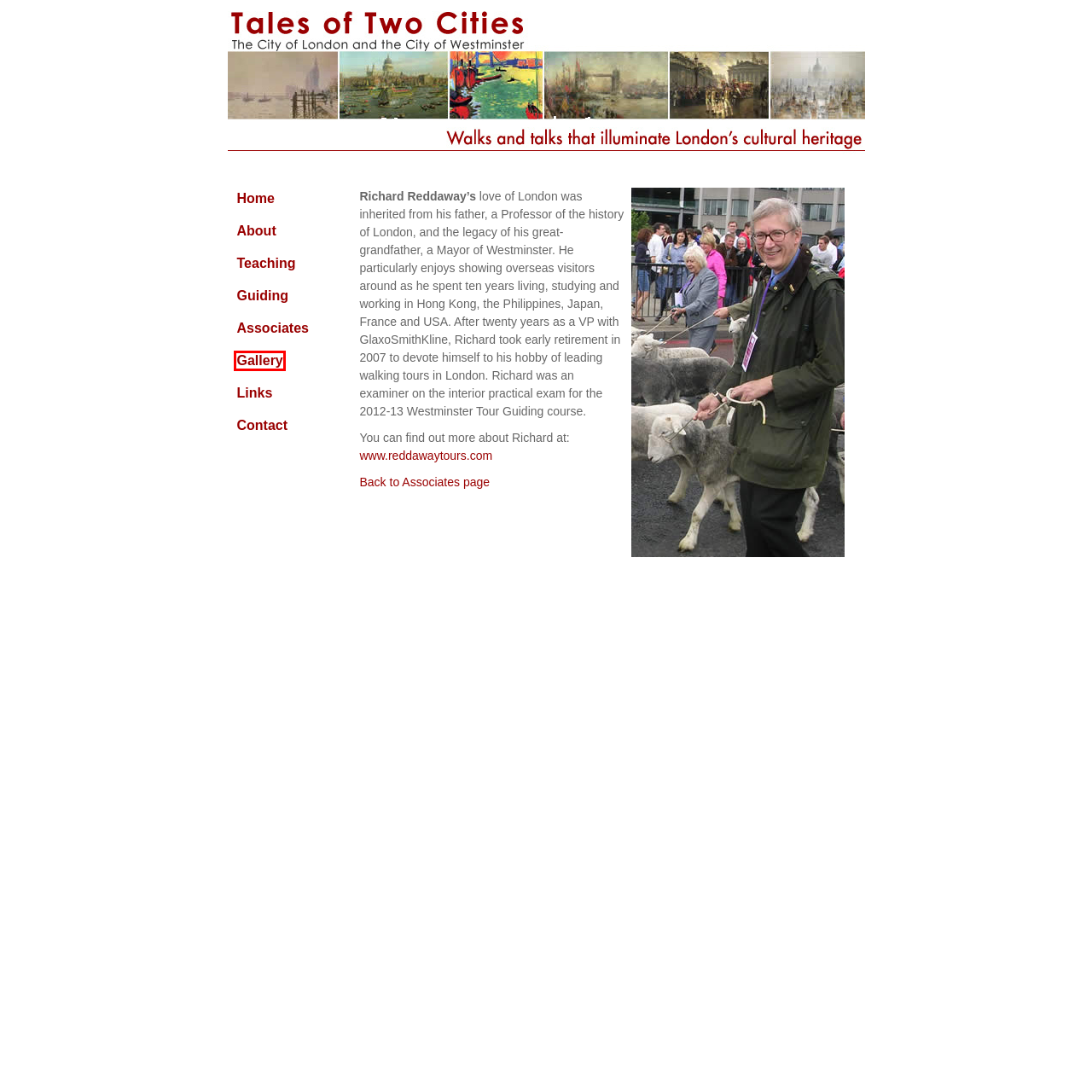Provided is a screenshot of a webpage with a red bounding box around an element. Select the most accurate webpage description for the page that appears after clicking the highlighted element. Here are the candidates:
A. Gallery | Tales of Two Cities
B. Links | Tales of Two Cities
C. Associates | Tales of Two Cities
D. Teaching | Tales of Two Cities
E. Guiding | Tales of Two Cities
F. About | Tales of Two Cities
G. contact | Tales of Two Cities
H. Tales of Two Cities

A